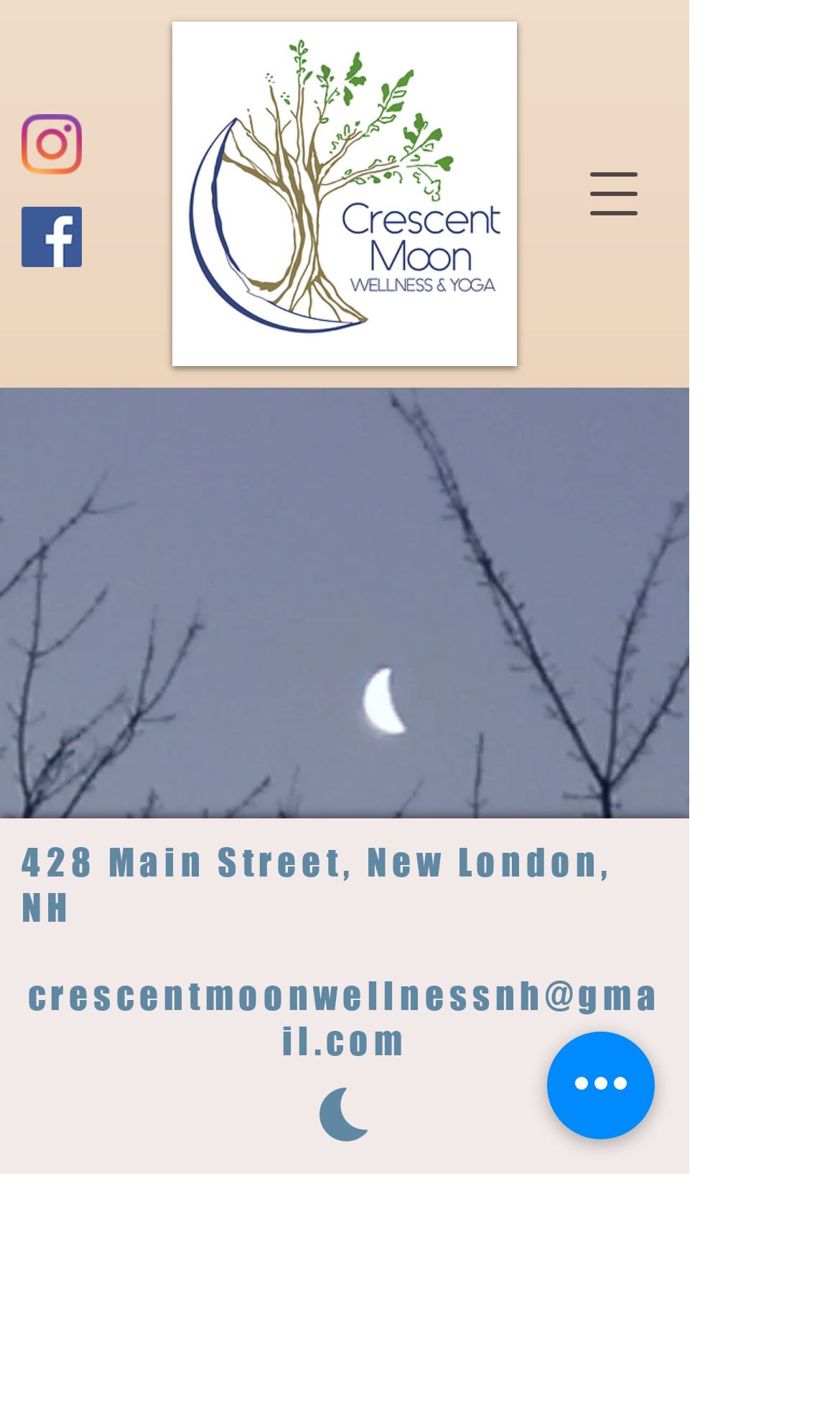Locate the bounding box coordinates of the element that should be clicked to fulfill the instruction: "Visit Instagram".

[0.026, 0.081, 0.097, 0.124]